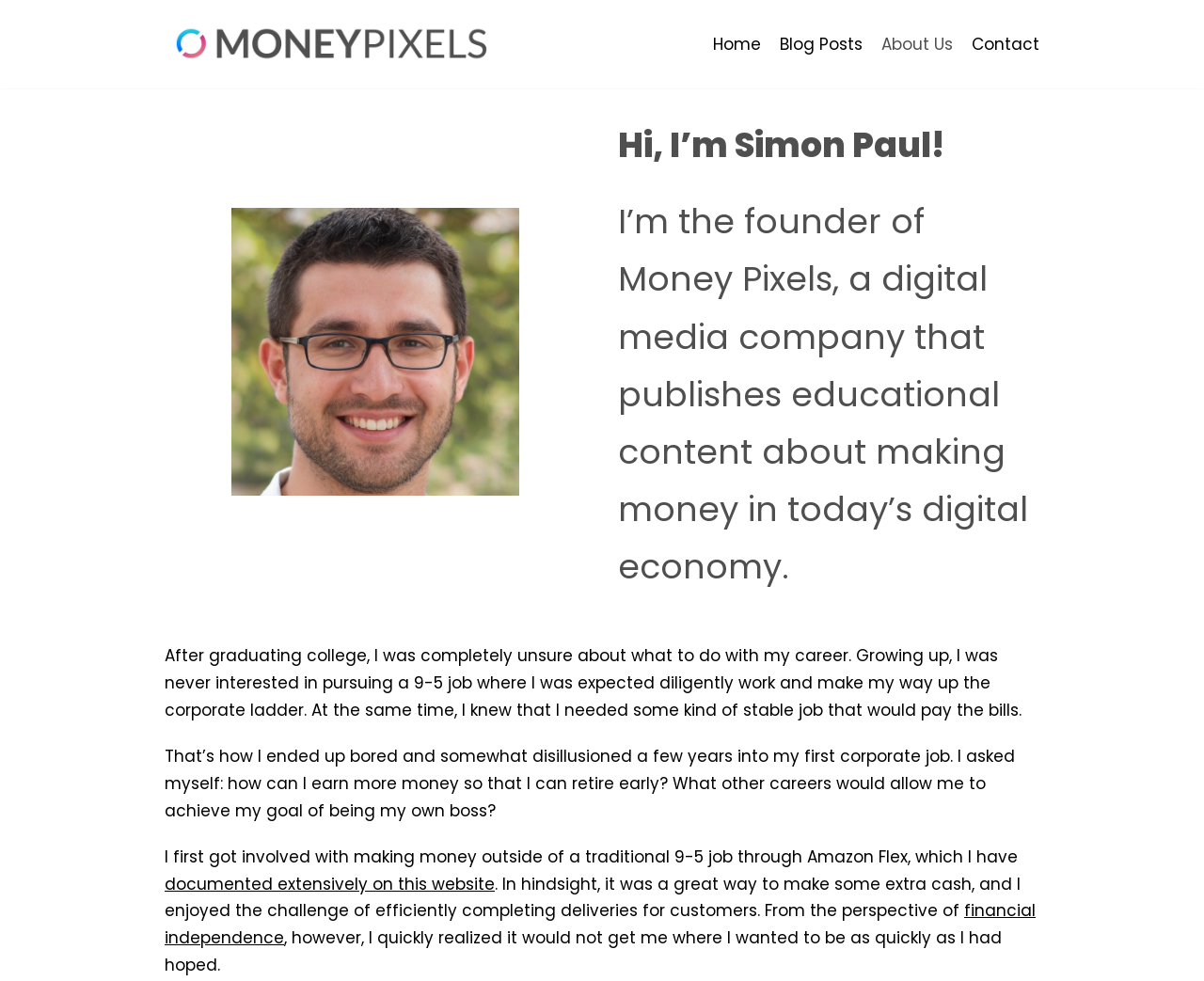What is the name of the founder of Money Pixels?
Answer the question with a single word or phrase derived from the image.

Simon Paul